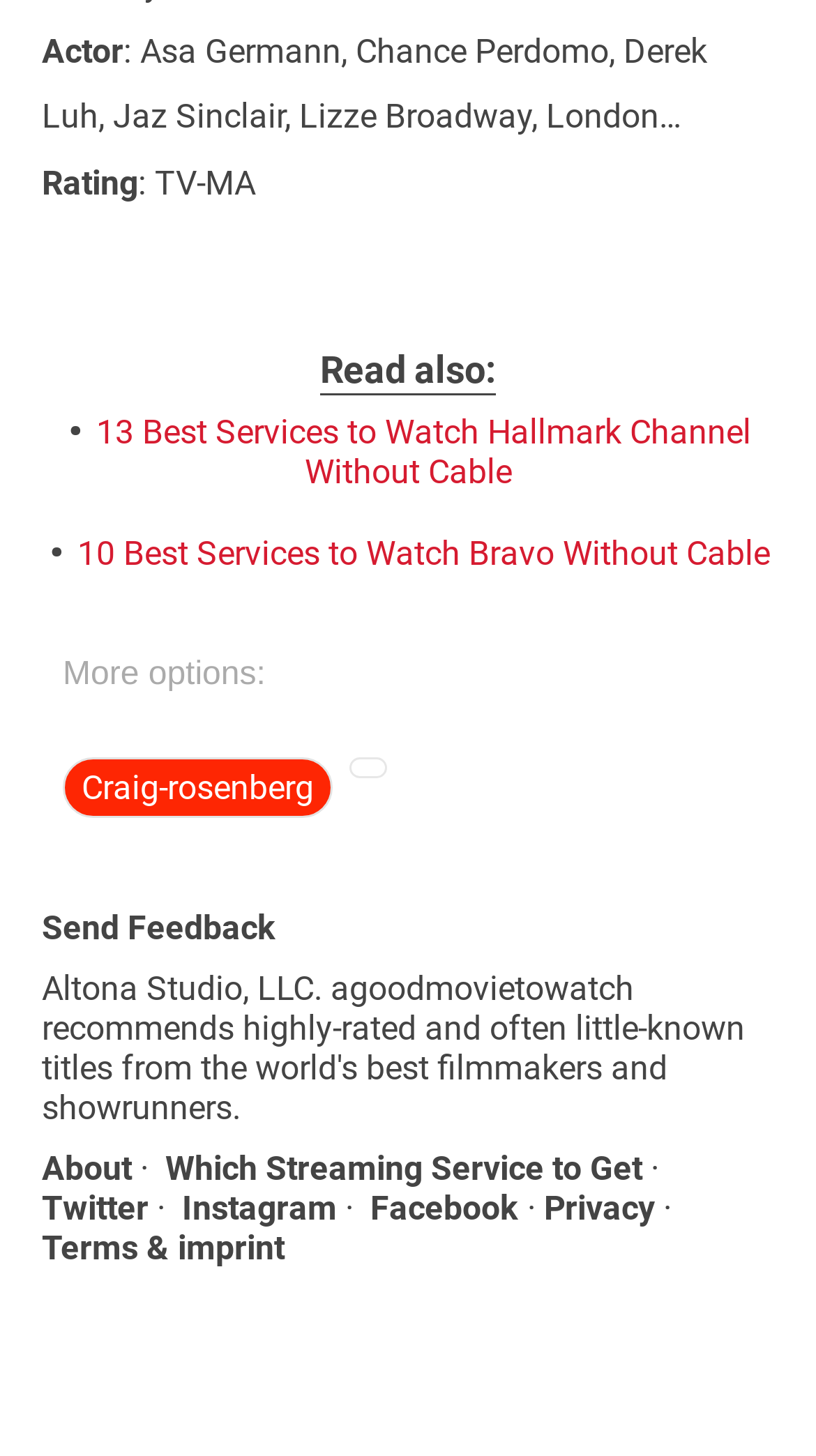Answer the following in one word or a short phrase: 
How many social media links are there?

3